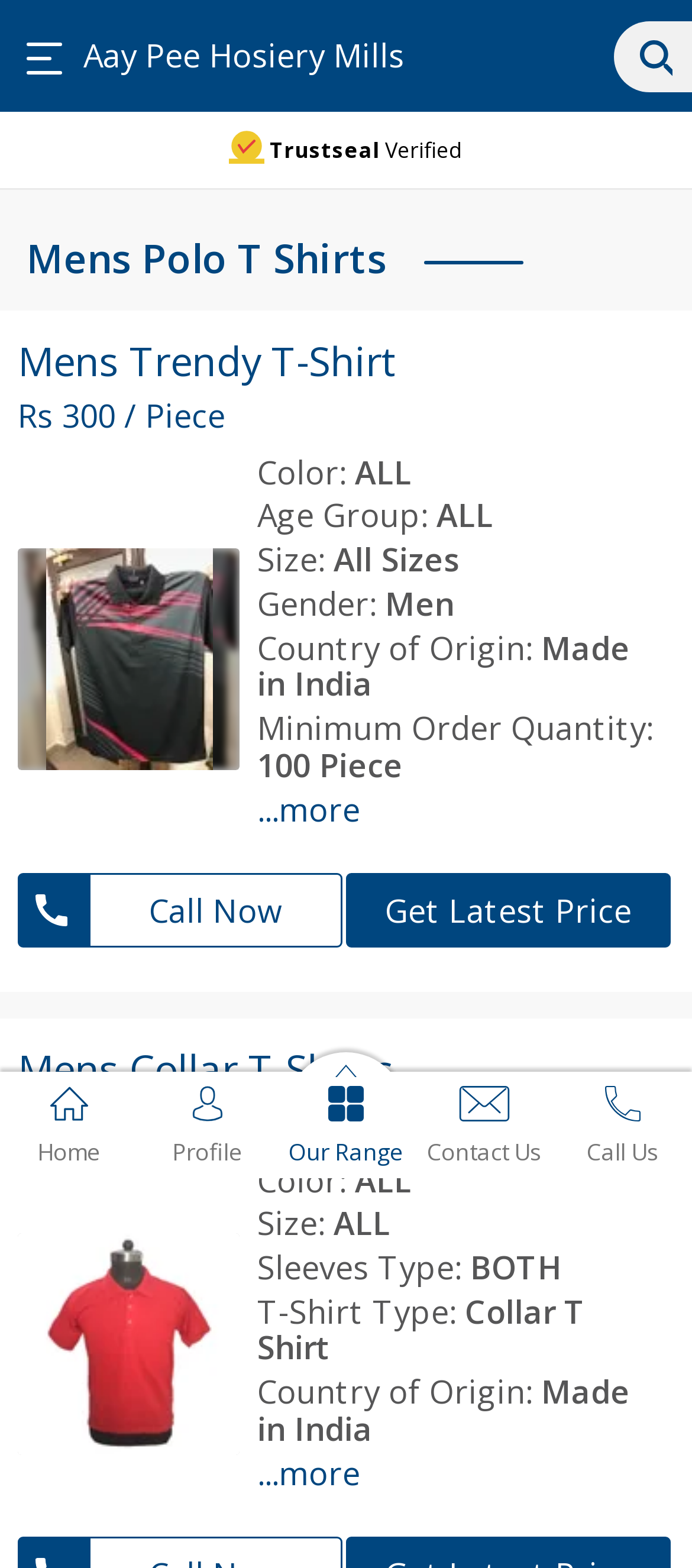Please locate the bounding box coordinates of the element that should be clicked to achieve the given instruction: "Go to the 'Home' page".

[0.0, 0.684, 0.2, 0.744]